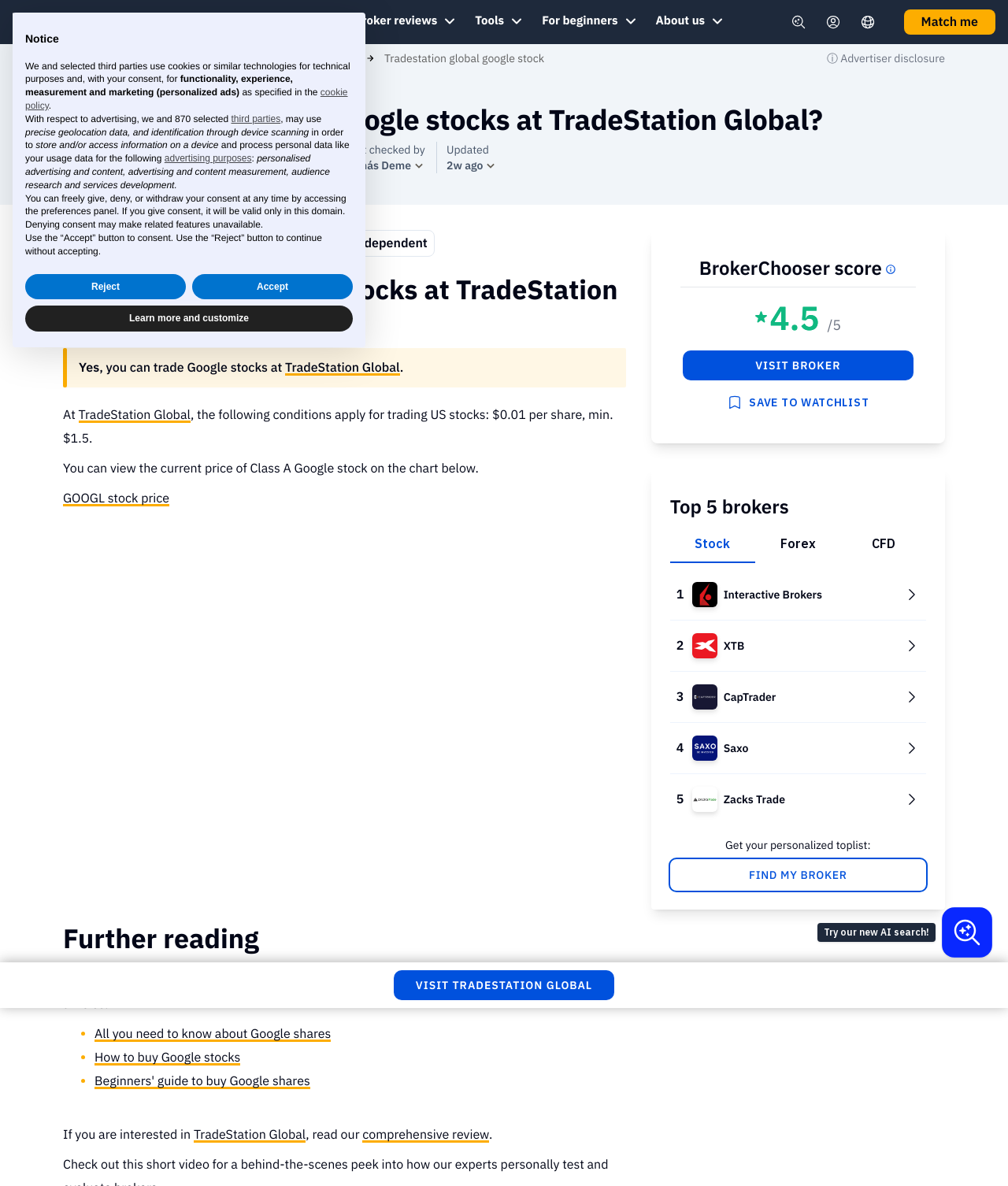Your task is to extract the text of the main heading from the webpage.

Can you trade Google stocks at TradeStation Global?